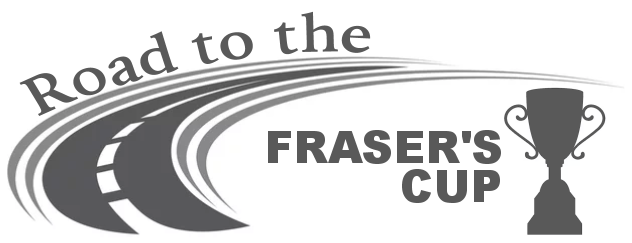What does the stylized road in the background represent?
Using the information from the image, answer the question thoroughly.

The answer can be inferred by analyzing the description of the background, which depicts a stylized road curving as it leads towards the prestigious trophy, visually symbolizing the journey and competition associated with this event.